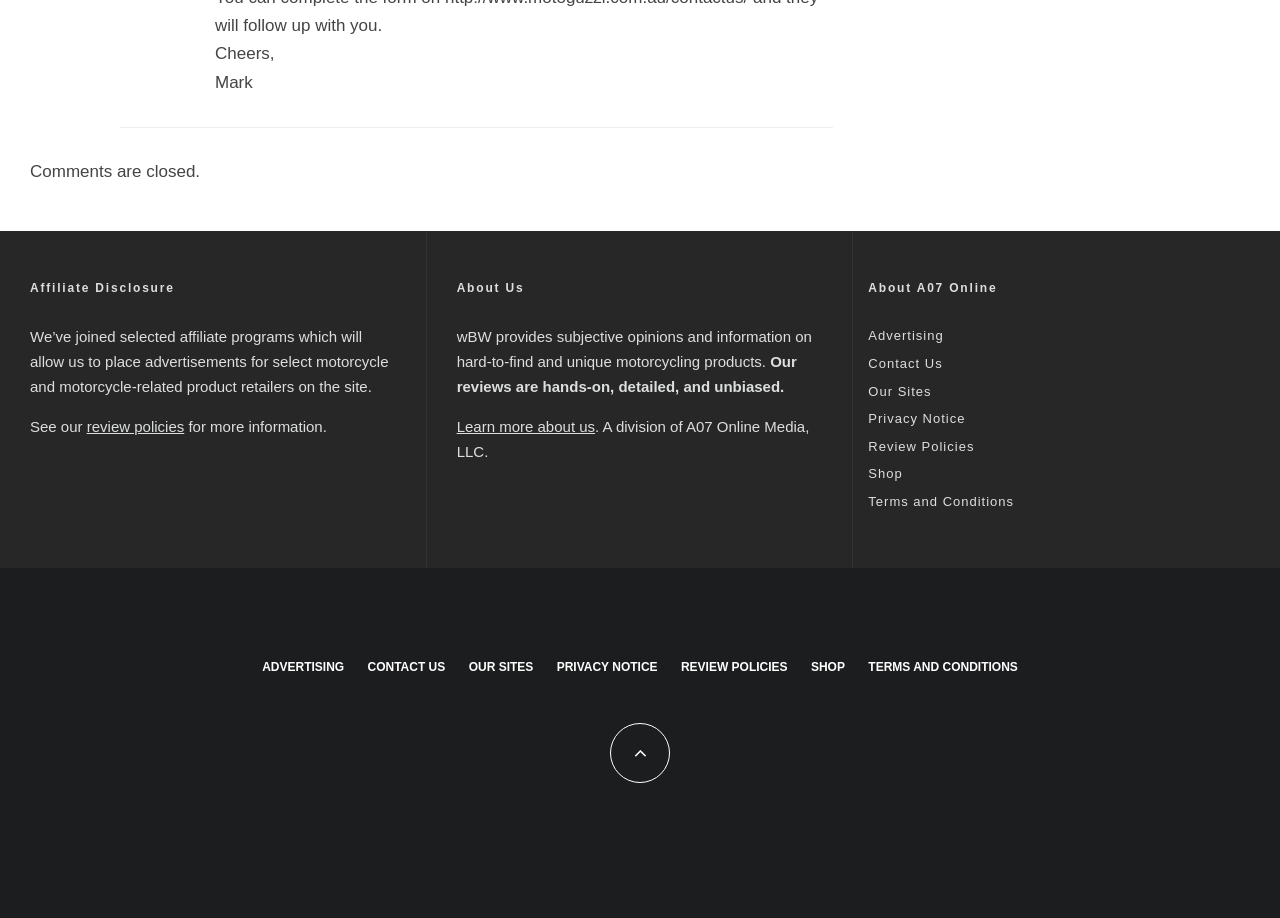Identify the bounding box coordinates of the section that should be clicked to achieve the task described: "View 'Terms and Conditions'".

[0.678, 0.538, 0.792, 0.554]